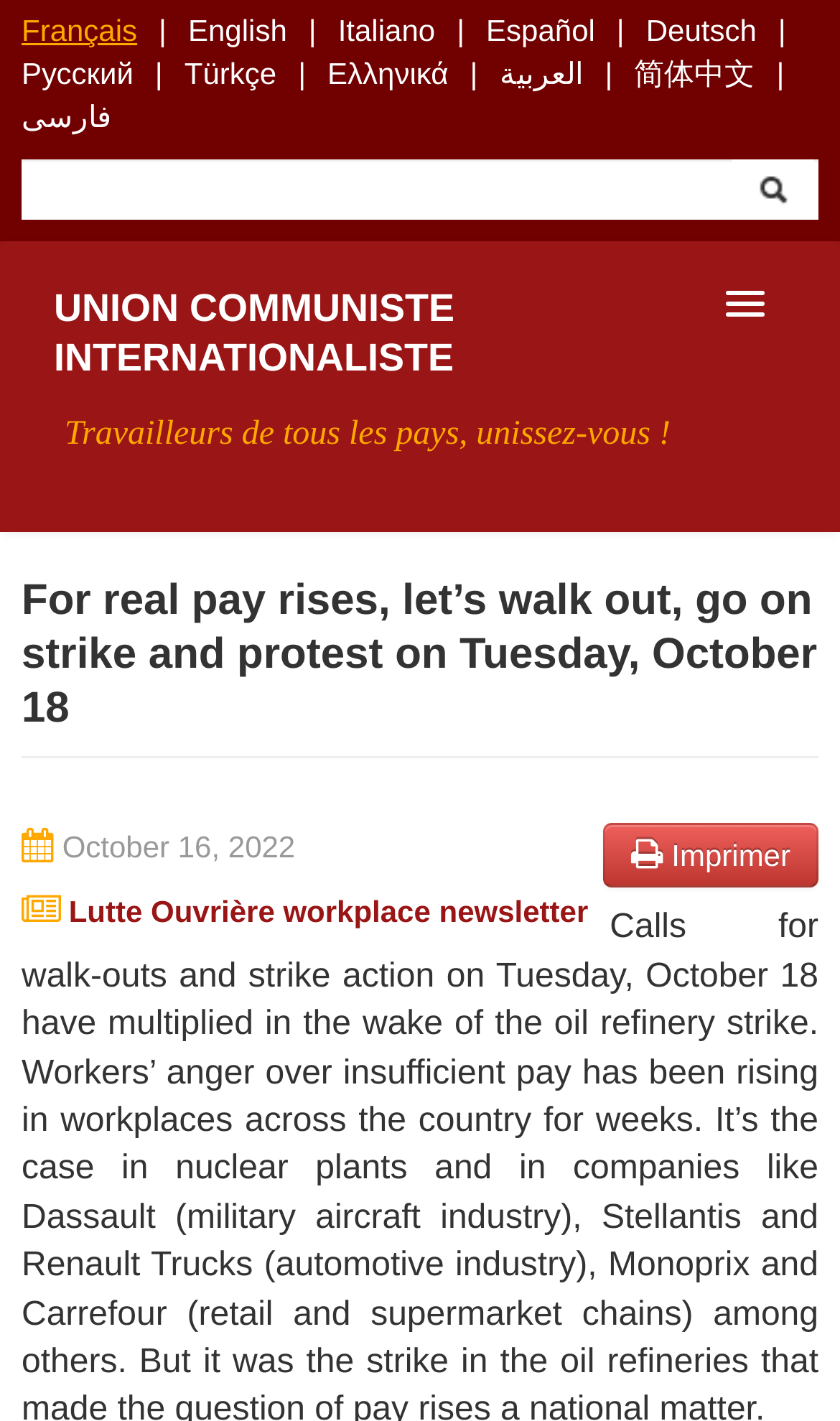Respond with a single word or phrase:
What is the organization mentioned on this webpage?

Union Communiste Internationaliste